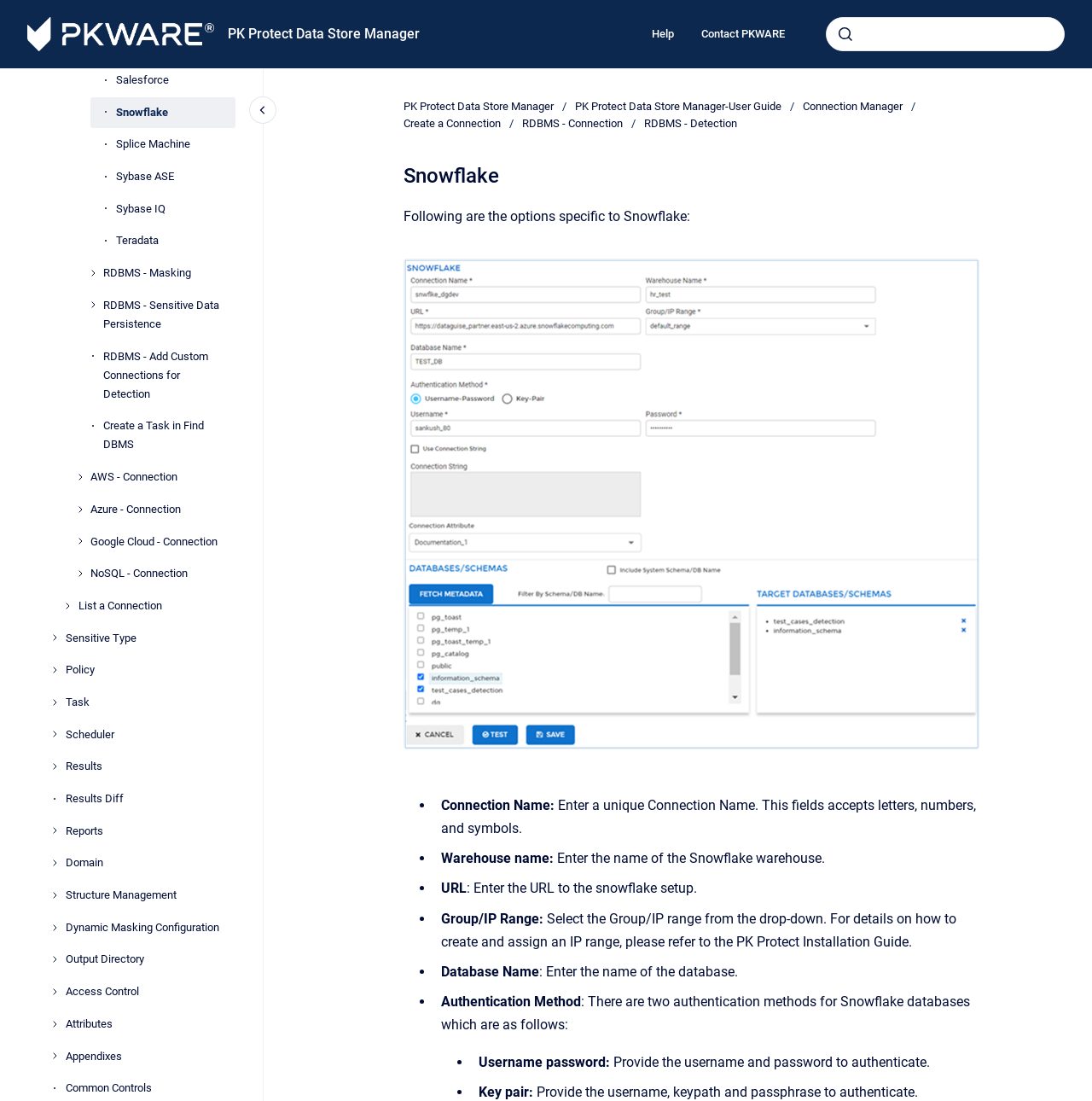Respond with a single word or short phrase to the following question: 
What is the purpose of the 'Connection Name' field?

Enter a unique Connection Name